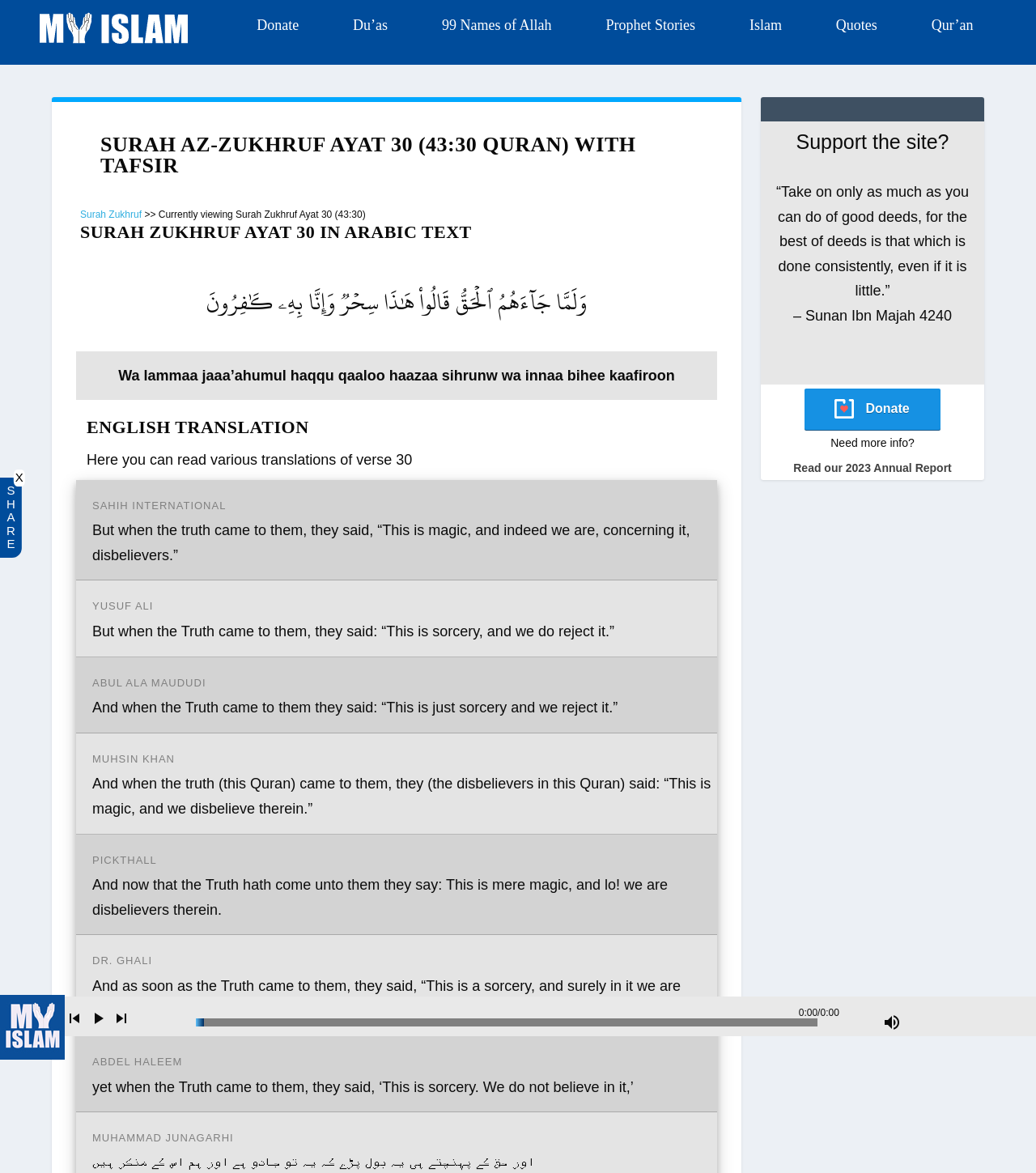Answer the following query concisely with a single word or phrase:
What is the Arabic text of Surah Zukhruf Ayat 30?

وَلَمَّا جَآءَهُمُ ٱلۡحَقُّ قَالُواْ هَٰذَا سِحۡرٞ وَإِنَّا بِهِۦ كَٰفِرُونَ